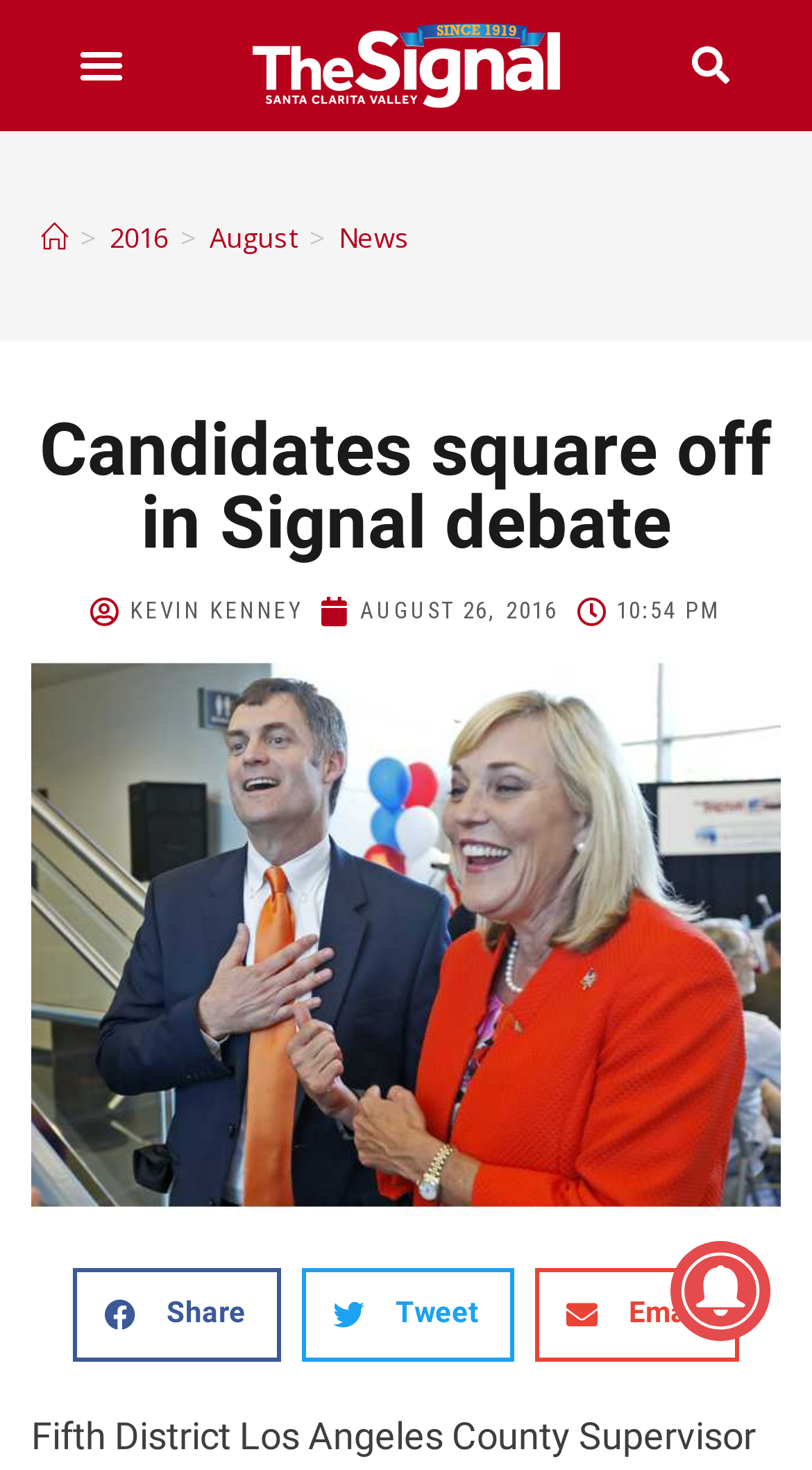Identify the bounding box coordinates for the UI element described by the following text: "Share". Provide the coordinates as four float numbers between 0 and 1, in the format [left, top, right, bottom].

[0.09, 0.862, 0.346, 0.926]